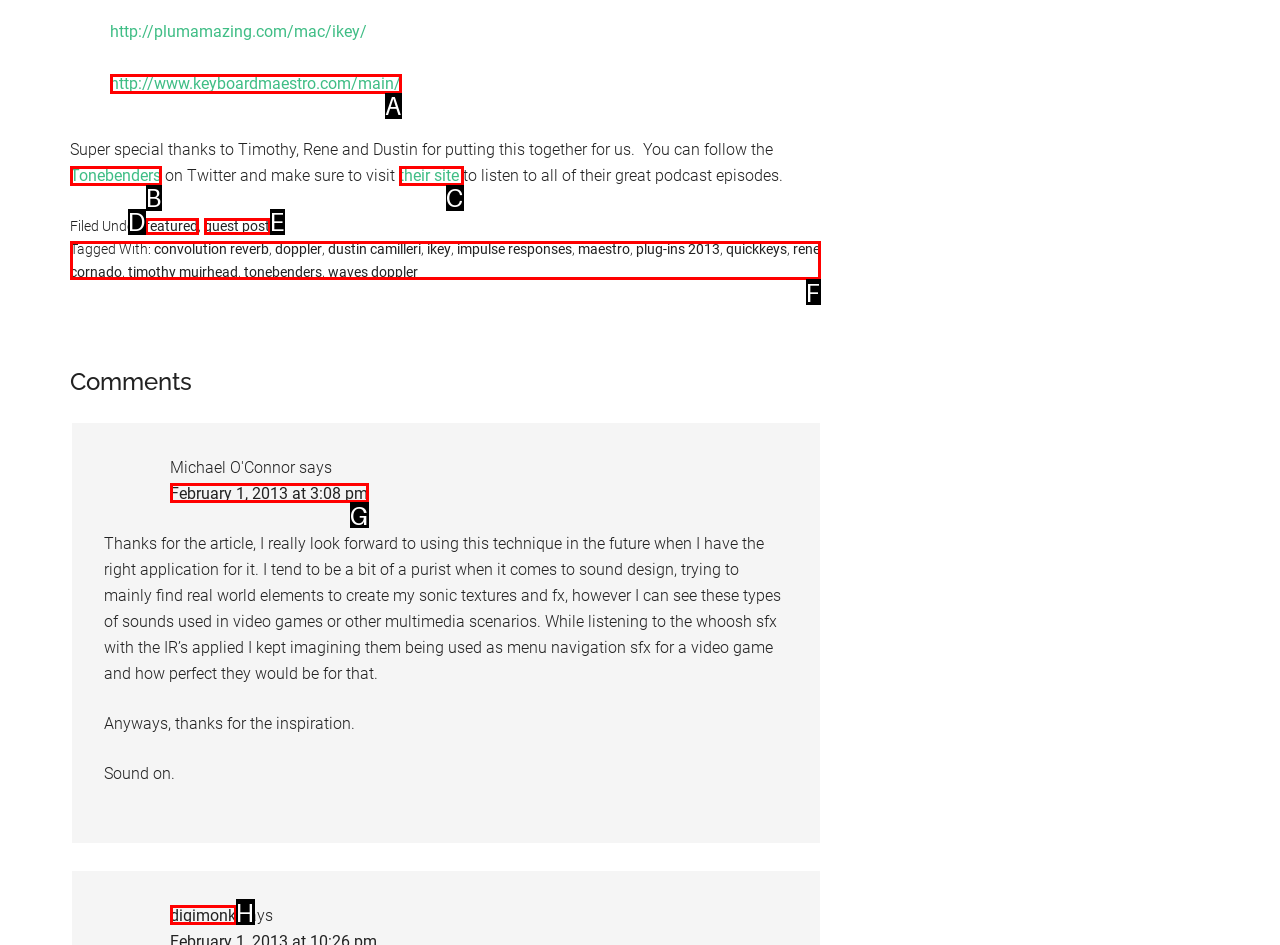Determine the HTML element that best matches this description: rene cornado from the given choices. Respond with the corresponding letter.

F